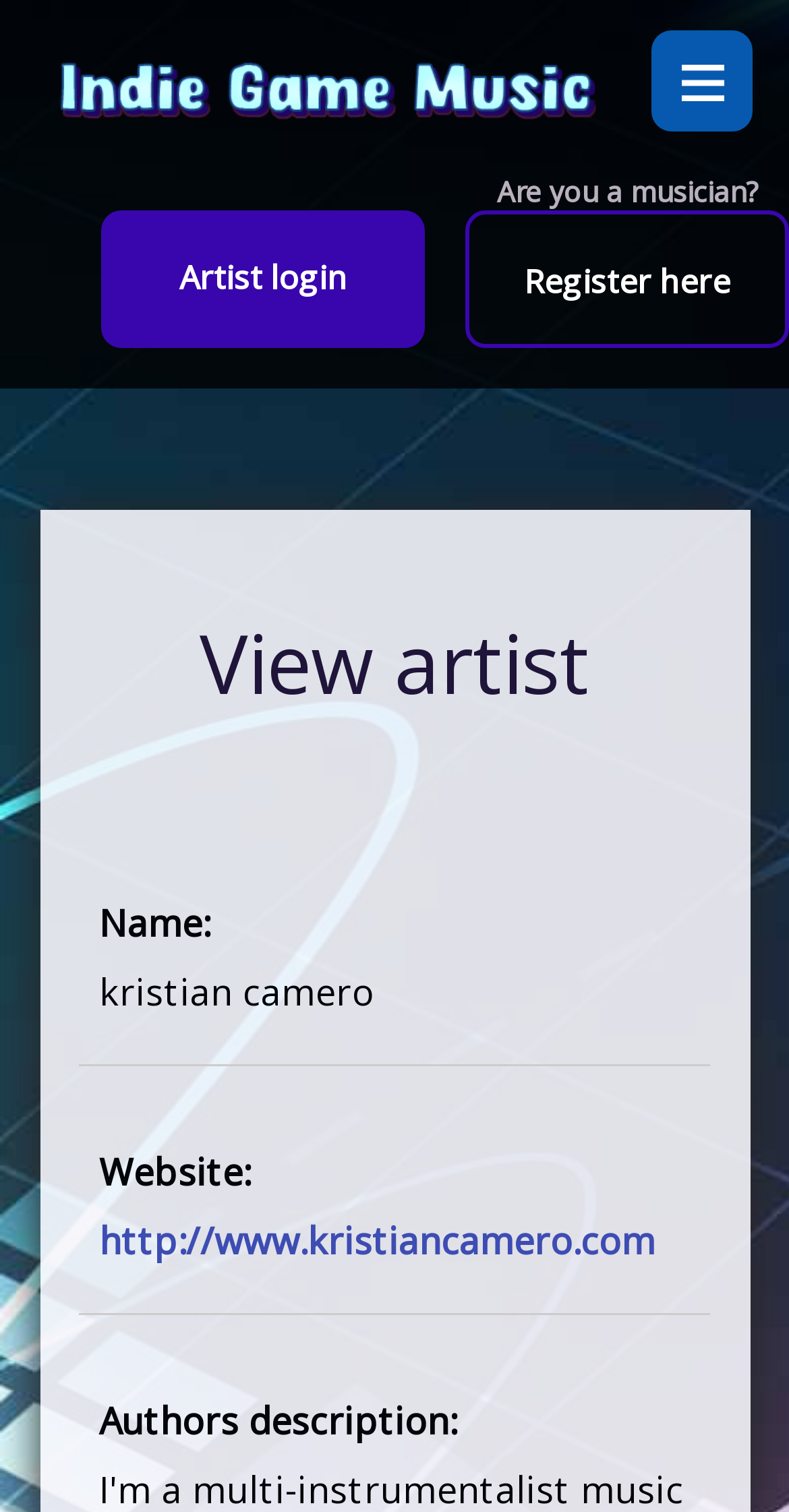Produce an extensive caption that describes everything on the webpage.

The webpage is dedicated to indie game developers and musicians, as indicated by the title "IndieGameMusic.com - The Music Resource For The Indie Game Developer". At the top left of the page, there is a logo of IndieGameMusic, which is a prominent element. 

Below the logo, there is a small, almost imperceptible text element containing a non-breaking space character. To the right of this element, a question "Are you a musician?" is displayed. 

On the top right corner, there is a mobile menu icon. 

The main content of the page is divided into sections, with a heading "View artist" situated near the top center of the page. This section appears to be dedicated to showcasing a specific artist. 

Within this section, there are several lines of text, including the artist's name, "kristian camero", and their website, "http://www.kristiancamero.com", which is a clickable link. Additionally, there is a brief description of the artist, labeled as "Author's description".